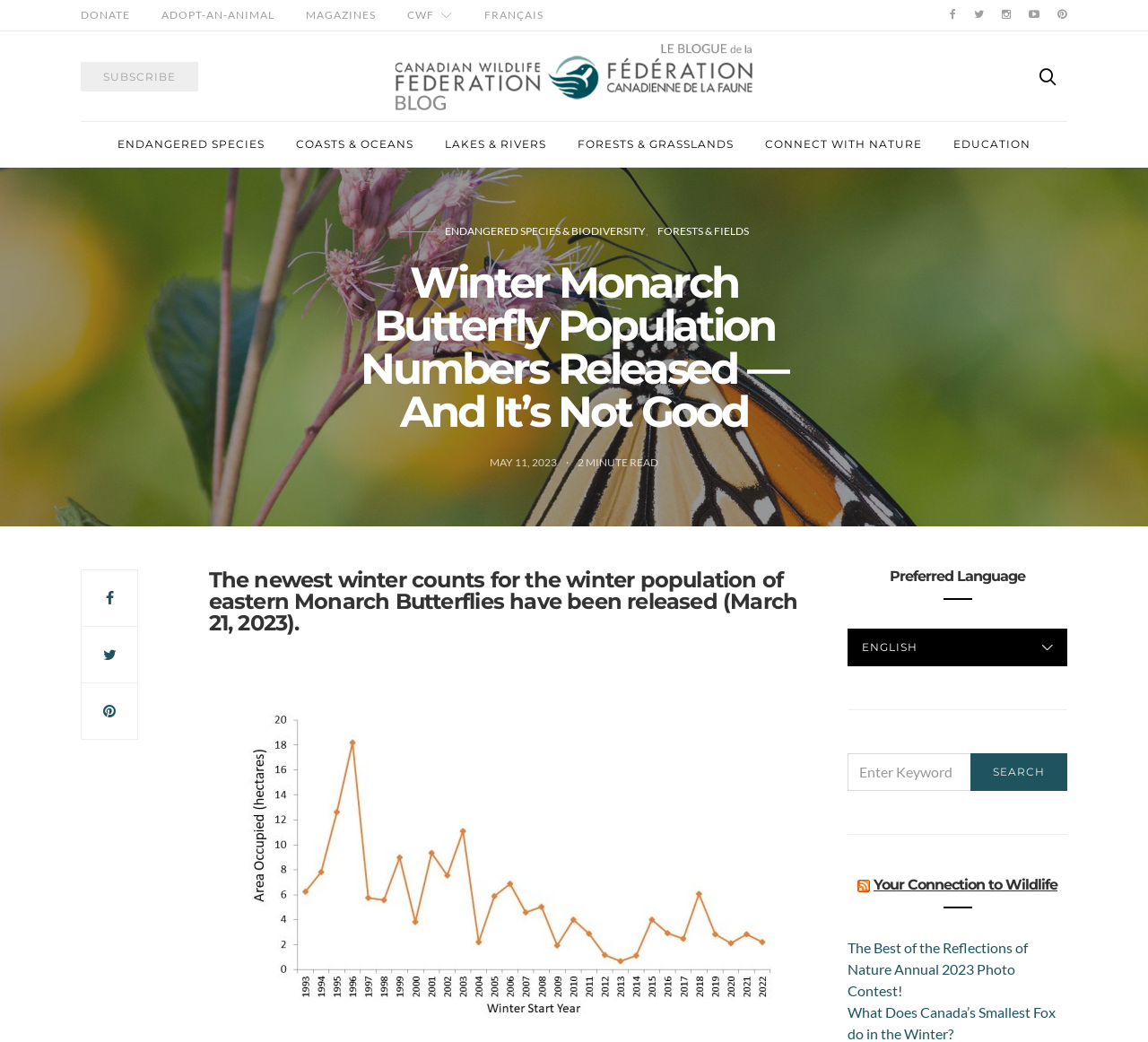Using the description: "Coasts & Oceans", determine the UI element's bounding box coordinates. Ensure the coordinates are in the format of four float numbers between 0 and 1, i.e., [left, top, right, bottom].

[0.258, 0.117, 0.36, 0.16]